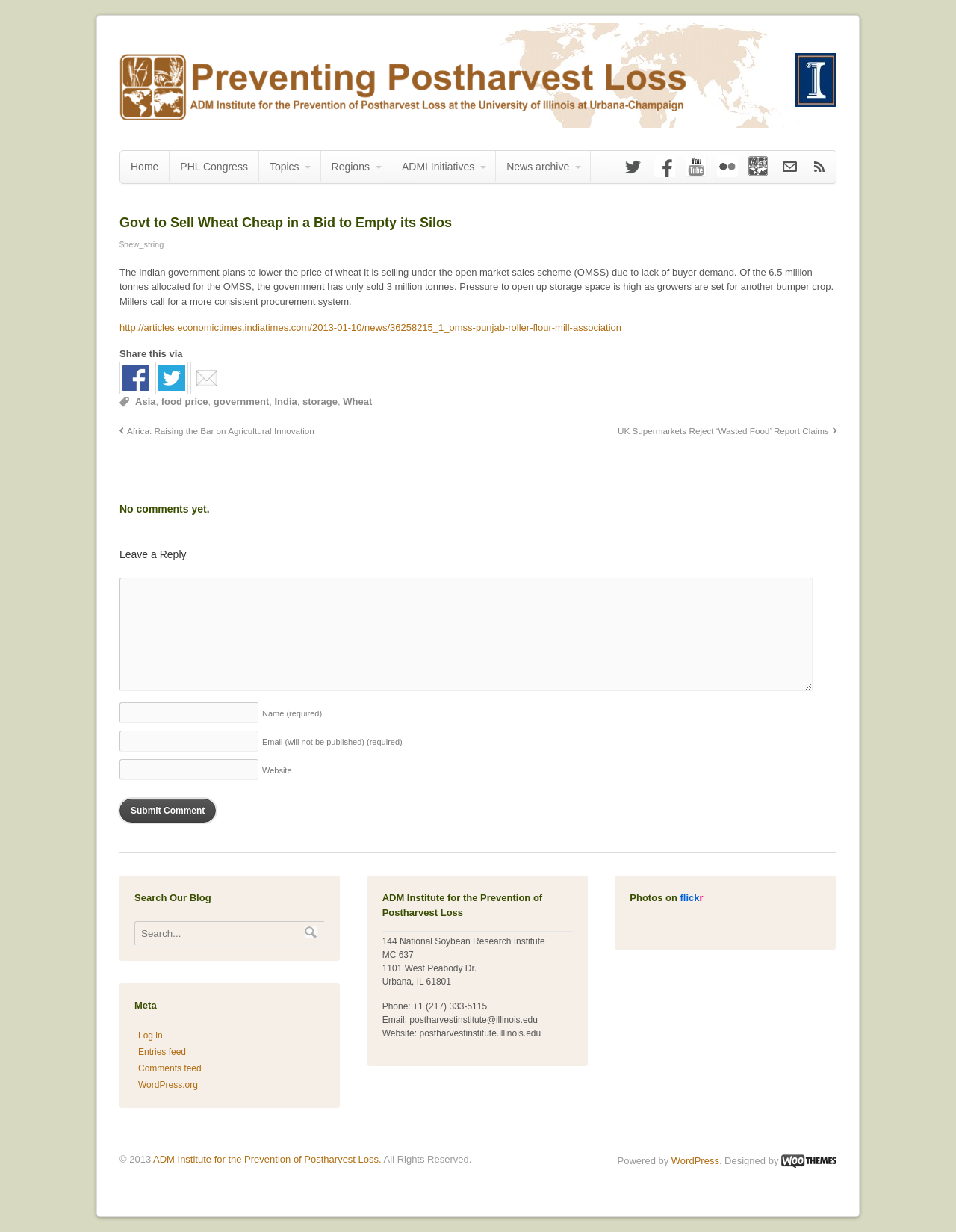Determine the main text heading of the webpage and provide its content.

Govt to Sell Wheat Cheap in a Bid to Empty its Silos